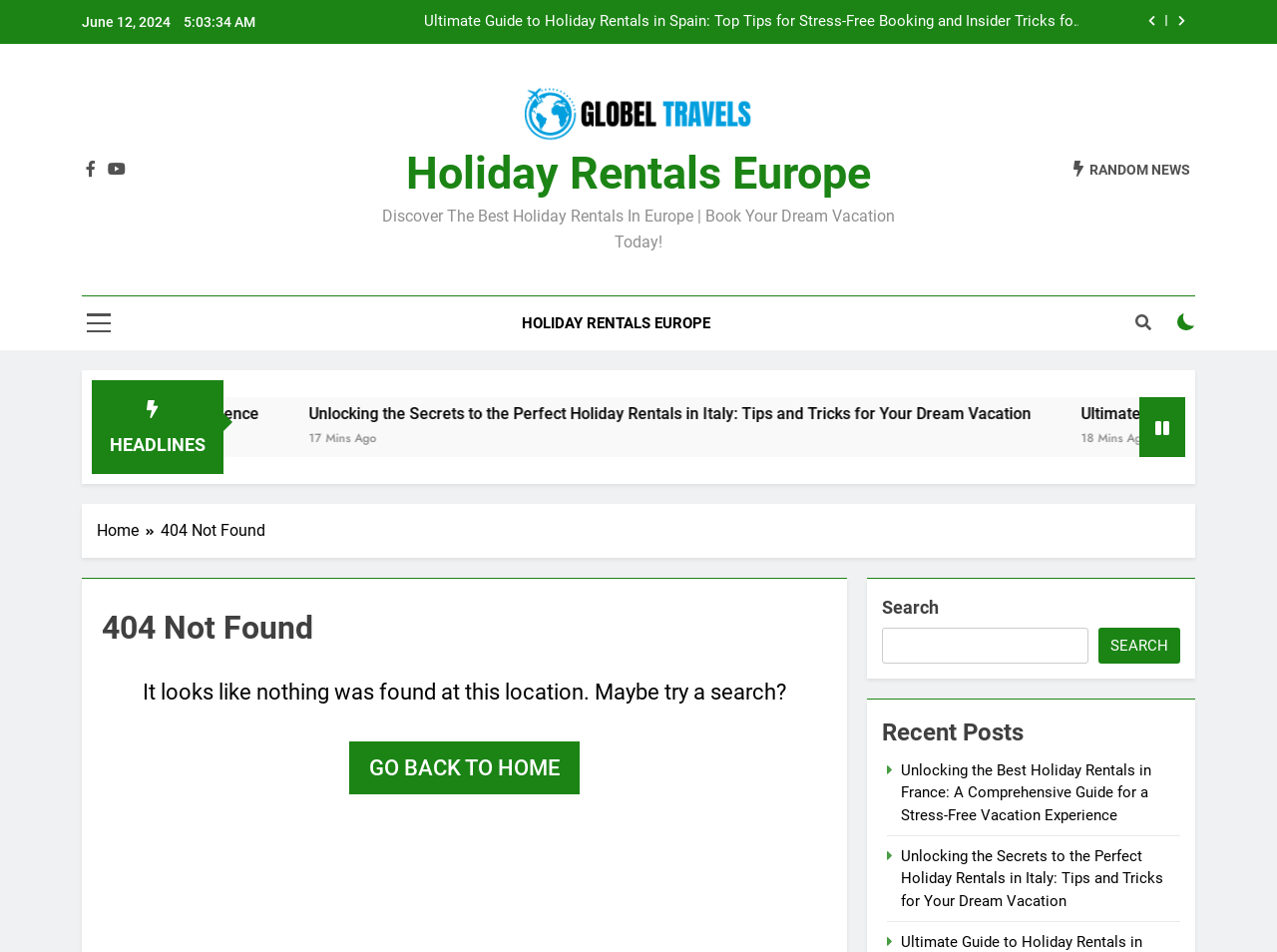Please identify the coordinates of the bounding box that should be clicked to fulfill this instruction: "Click on the 'BUSINESS' link".

None